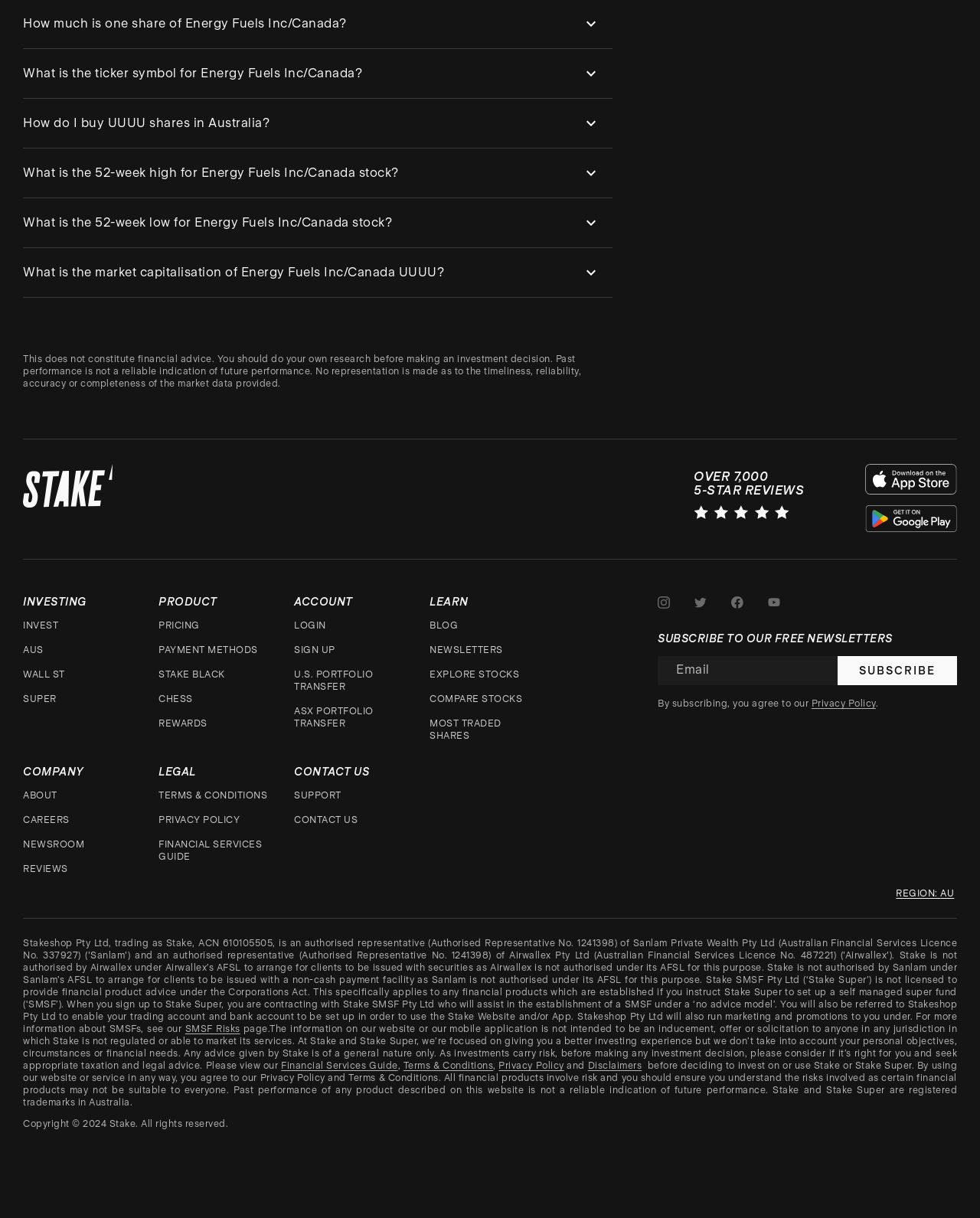Refer to the image and provide an in-depth answer to the question:
How many 5-star reviews does the company have?

I found this information by looking at the heading 'OVER 7,000 5-STAR REVIEWS' on the website, which indicates that the company has received over 7,000 5-star reviews.